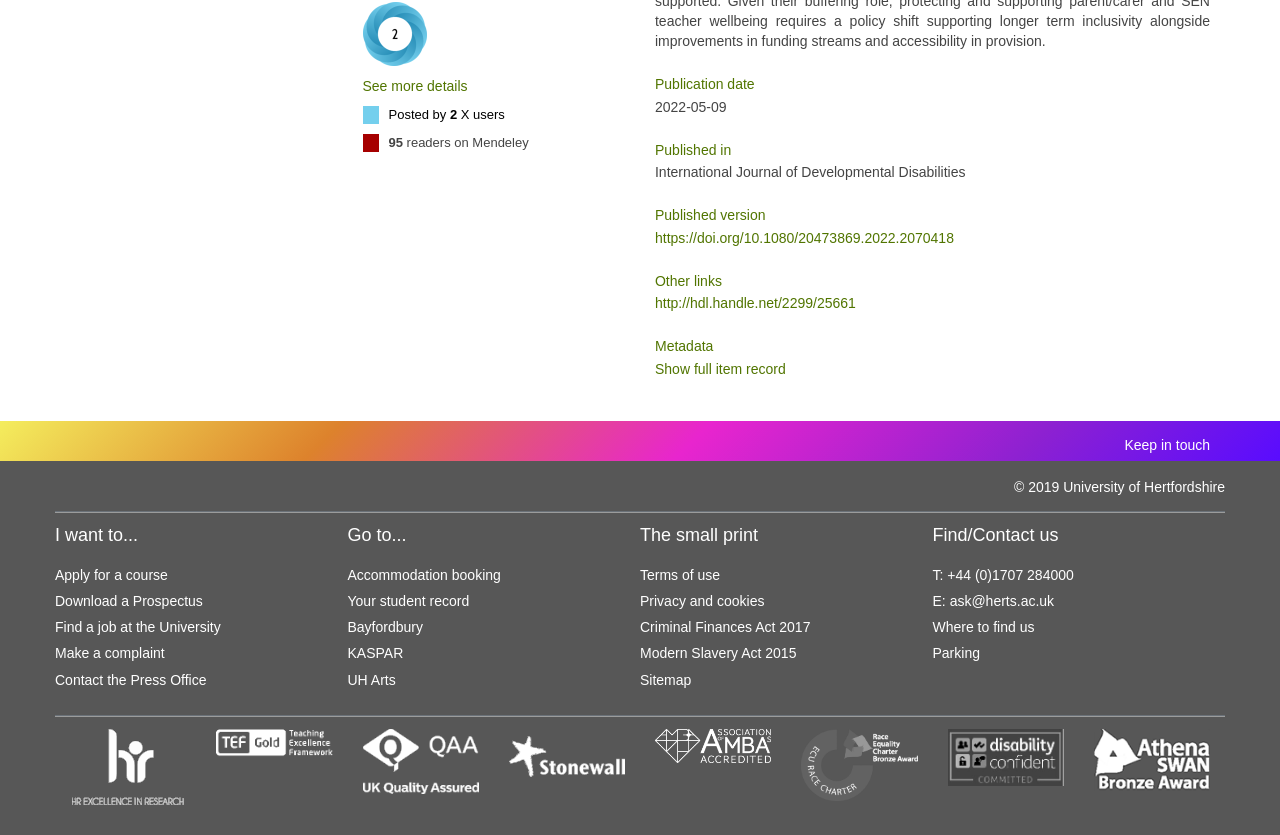Given the element description Apply for a course, predict the bounding box coordinates for the UI element in the webpage screenshot. The format should be (top-left x, top-left y, bottom-right x, bottom-right y), and the values should be between 0 and 1.

[0.043, 0.678, 0.131, 0.698]